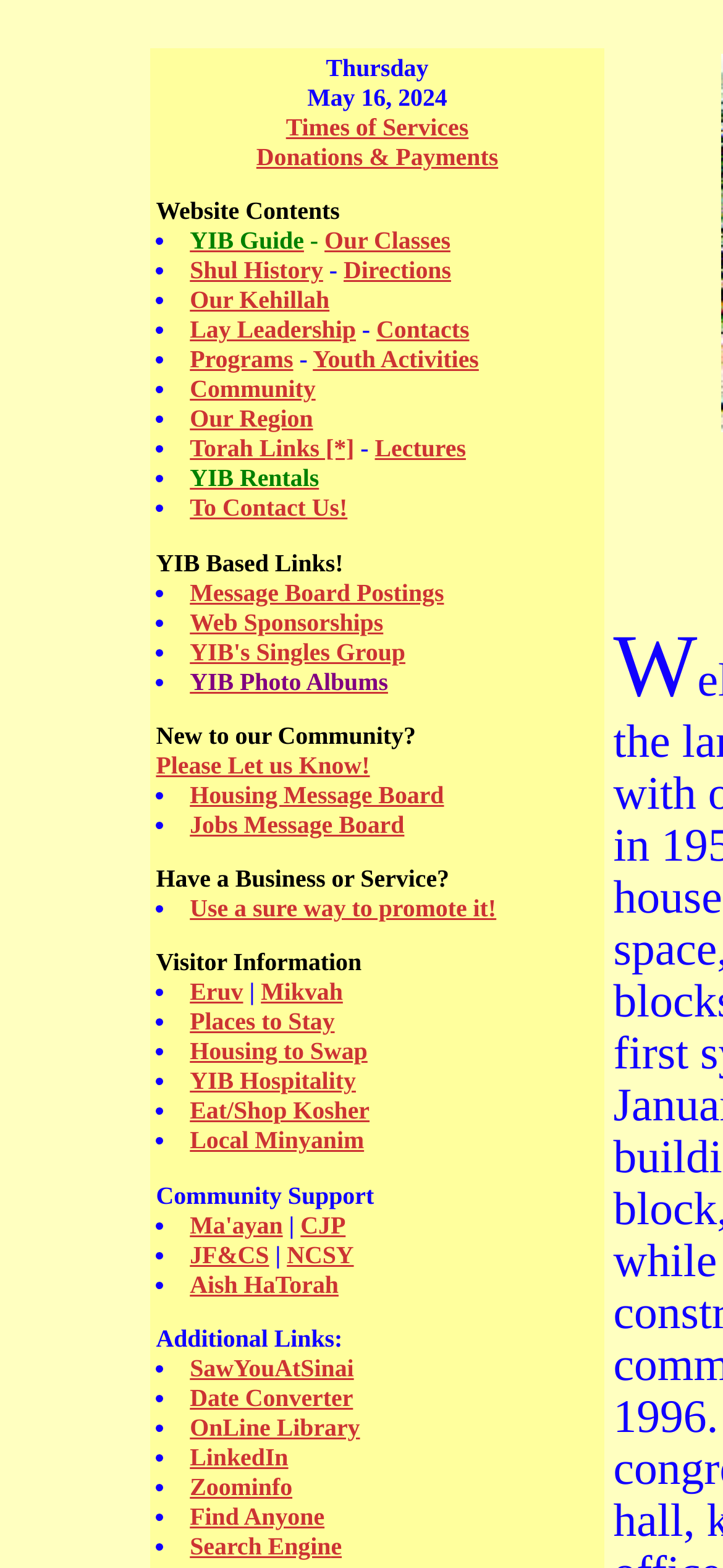Show the bounding box coordinates for the element that needs to be clicked to execute the following instruction: "Explore Torah Links". Provide the coordinates in the form of four float numbers between 0 and 1, i.e., [left, top, right, bottom].

[0.263, 0.277, 0.49, 0.295]